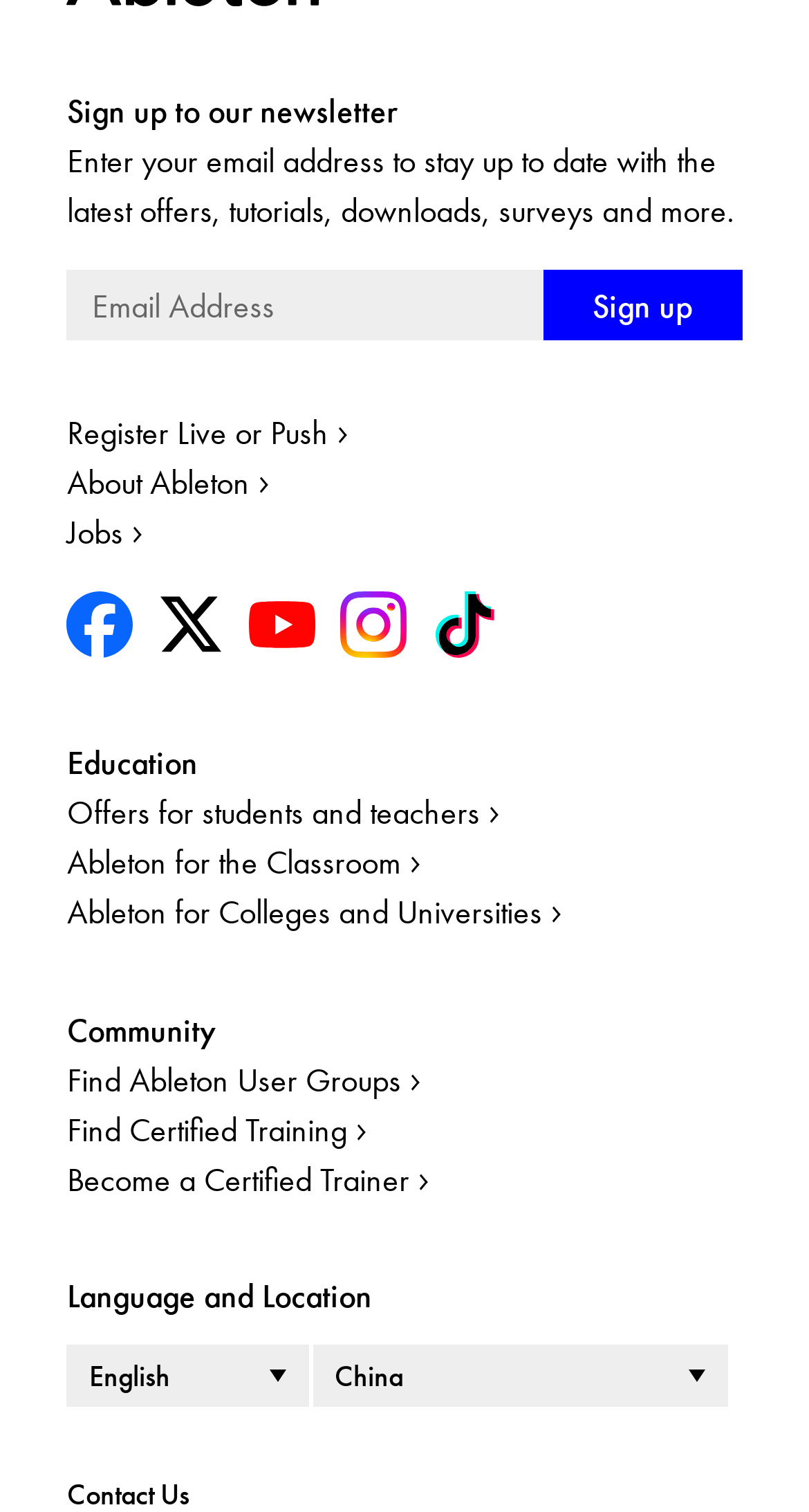Please identify the coordinates of the bounding box that should be clicked to fulfill this instruction: "Select a language".

[0.083, 0.889, 0.382, 0.93]